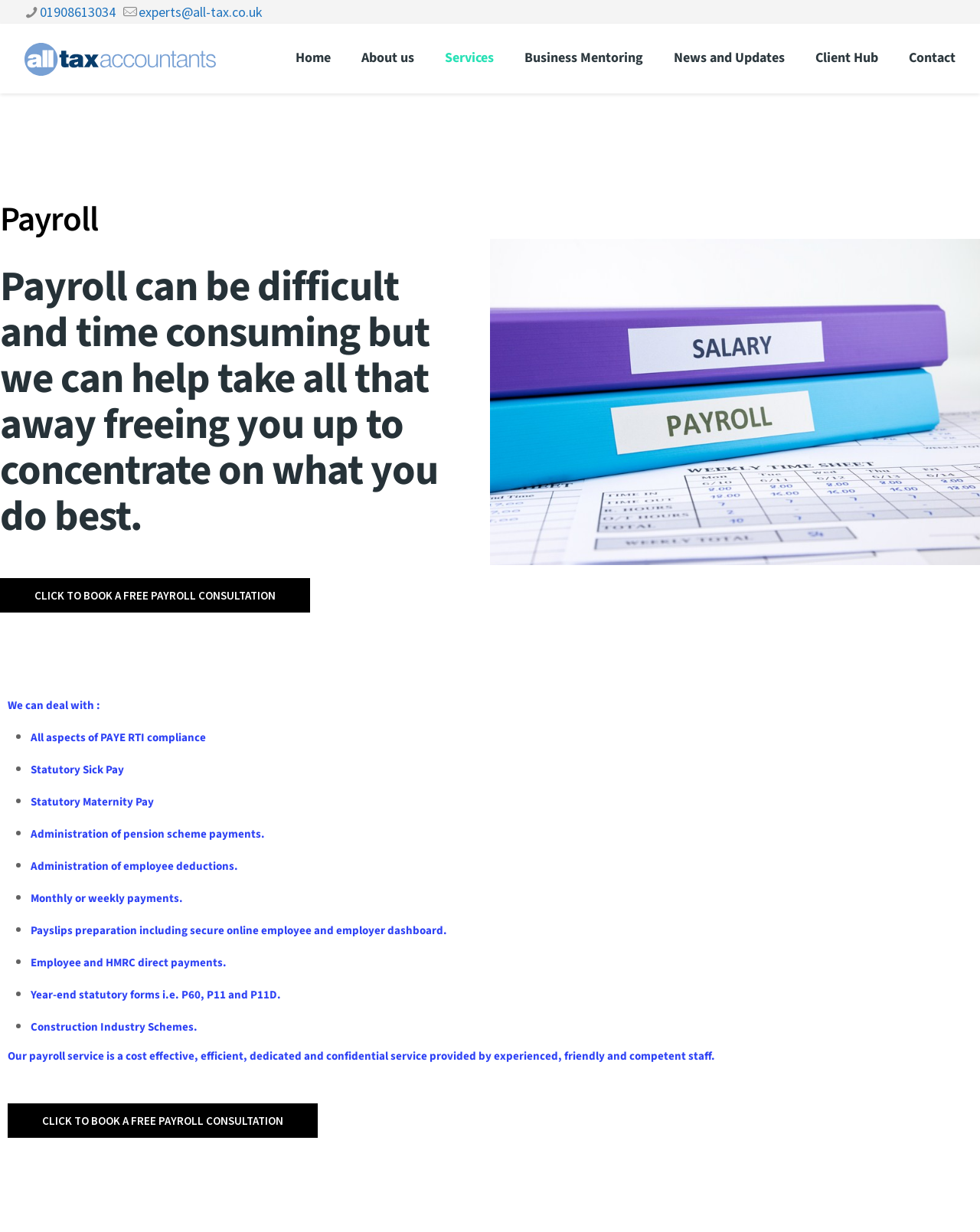Generate a detailed explanation of the webpage's features and information.

The webpage is about All Tax Accountants, specifically their payroll services. At the top left, there is a list of contact details, including a phone number and email address. Next to it is the company logo. 

On the top navigation bar, there are links to different sections of the website, including Home, About us, Services, Business Mentoring, News and Updates, Client Hub, and Contact.

Below the navigation bar, there is a main section that takes up most of the page. It starts with a heading that says "Payroll" and a subheading that explains the benefits of using their payroll service. 

Underneath, there is a call-to-action link to book a free payroll consultation. 

The main section then lists the various aspects of payroll that the company can handle, including PAYE RTI compliance, Statutory Sick Pay, Statutory Maternity Pay, administration of pension scheme payments, administration of employee deductions, monthly or weekly payments, payslips preparation, employee and HMRC direct payments, year-end statutory forms, and Construction Industry Schemes. 

Finally, there is a heading that describes the company's payroll service as cost-effective, efficient, dedicated, and confidential, provided by experienced and friendly staff. The page ends with another call-to-action link to book a free payroll consultation.